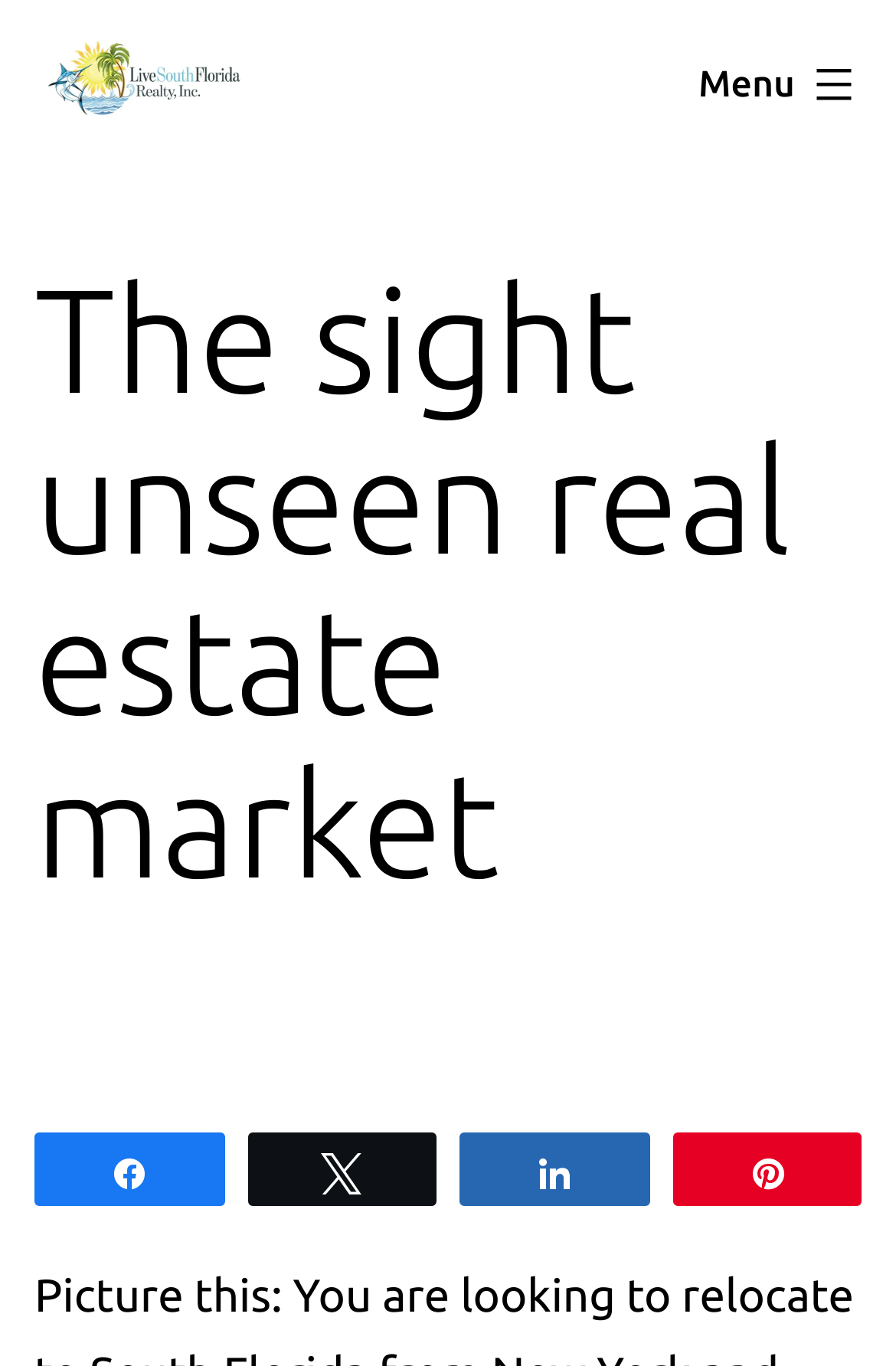What type of content is the webpage discussing?
Based on the image, provide your answer in one word or phrase.

Real estate market